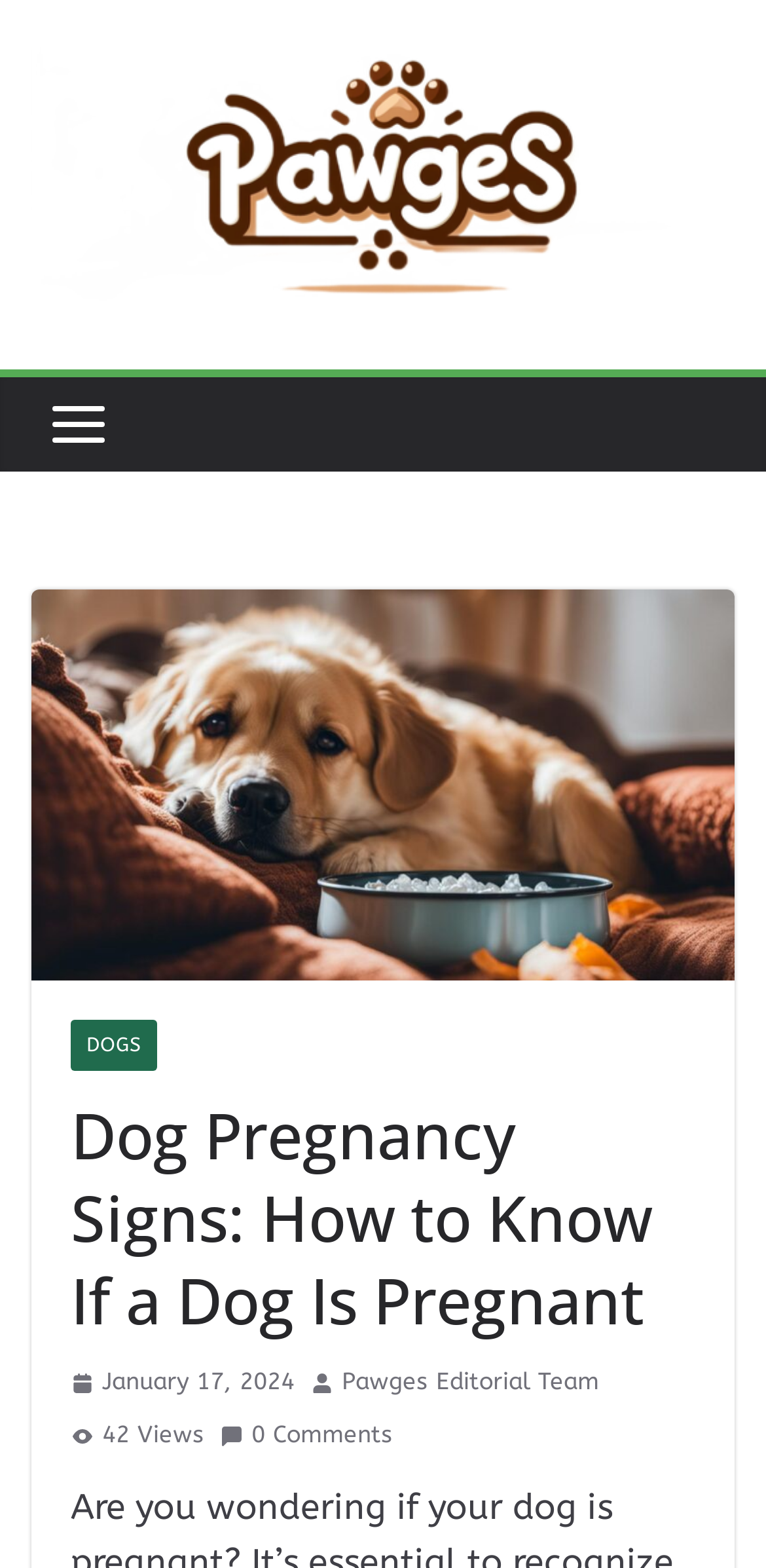What is the website's logo?
Please use the image to deliver a detailed and complete answer.

The website's logo is an image located at the top left corner of the webpage, with a bounding box of [0.041, 0.03, 0.959, 0.193]. It is an image with the text 'Pawges.com'.